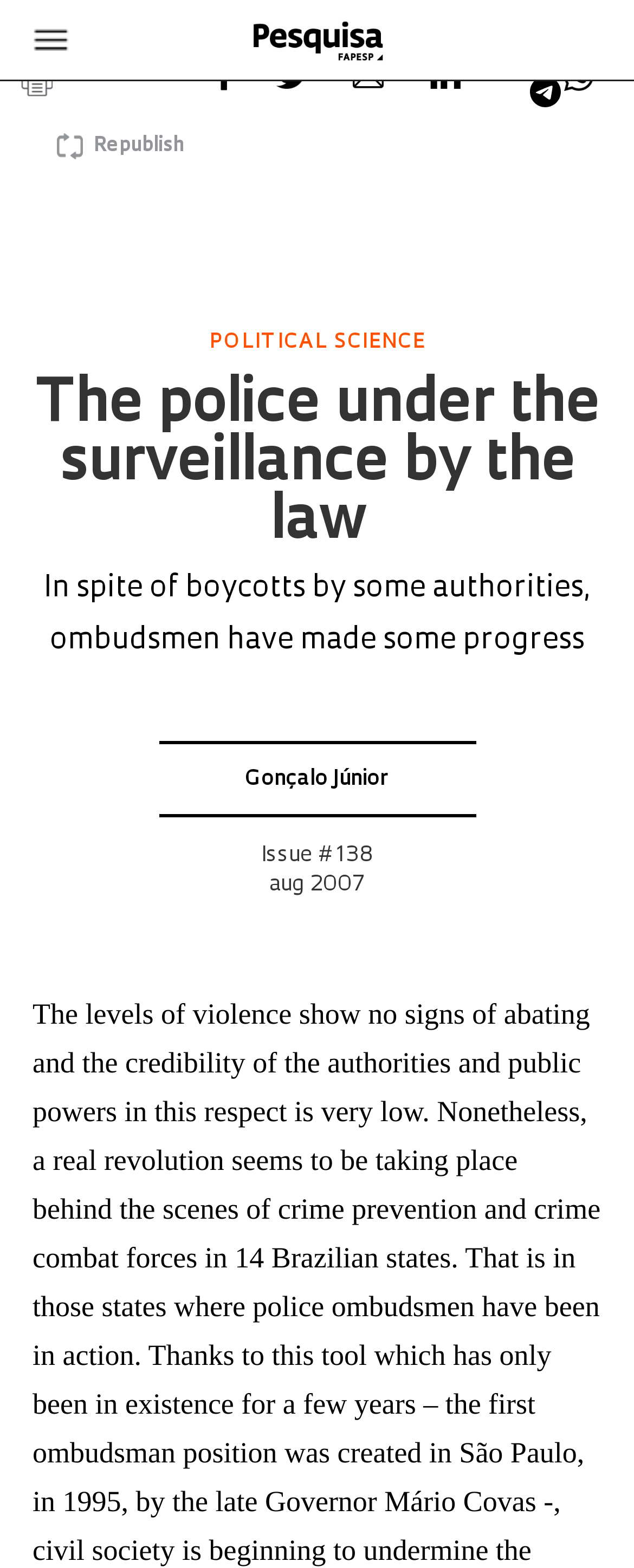What is the title of the article?
Please describe in detail the information shown in the image to answer the question.

I determined the title of the article by looking at the main heading 'The police under the surveillance by the law' which is located at the top of the webpage.